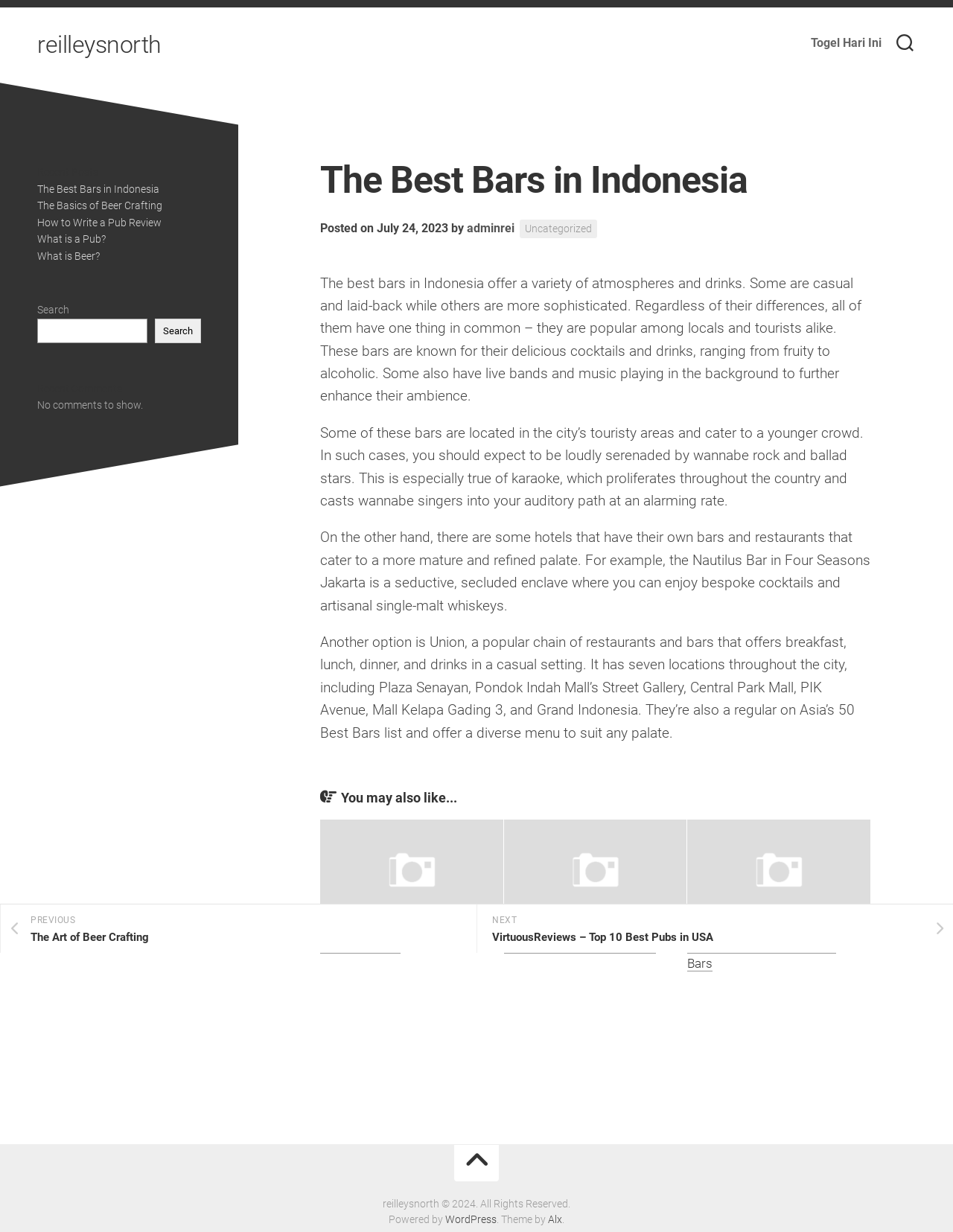Please find the bounding box coordinates of the element that needs to be clicked to perform the following instruction: "Read the article 'What is a Pub?'". The bounding box coordinates should be four float numbers between 0 and 1, represented as [left, top, right, bottom].

[0.336, 0.666, 0.528, 0.749]